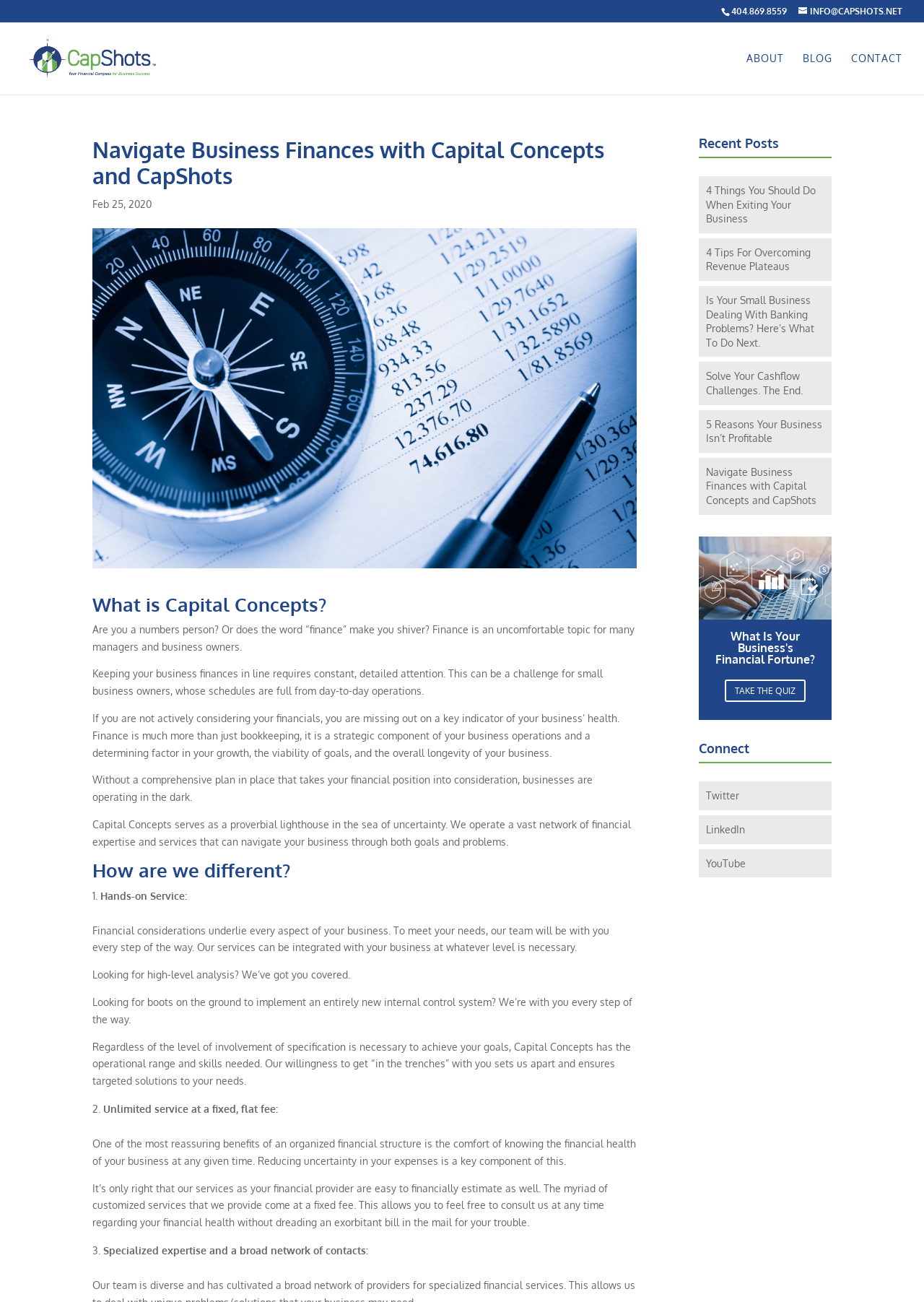Find the bounding box coordinates for the area you need to click to carry out the instruction: "Call the phone number". The coordinates should be four float numbers between 0 and 1, indicated as [left, top, right, bottom].

[0.791, 0.004, 0.852, 0.013]